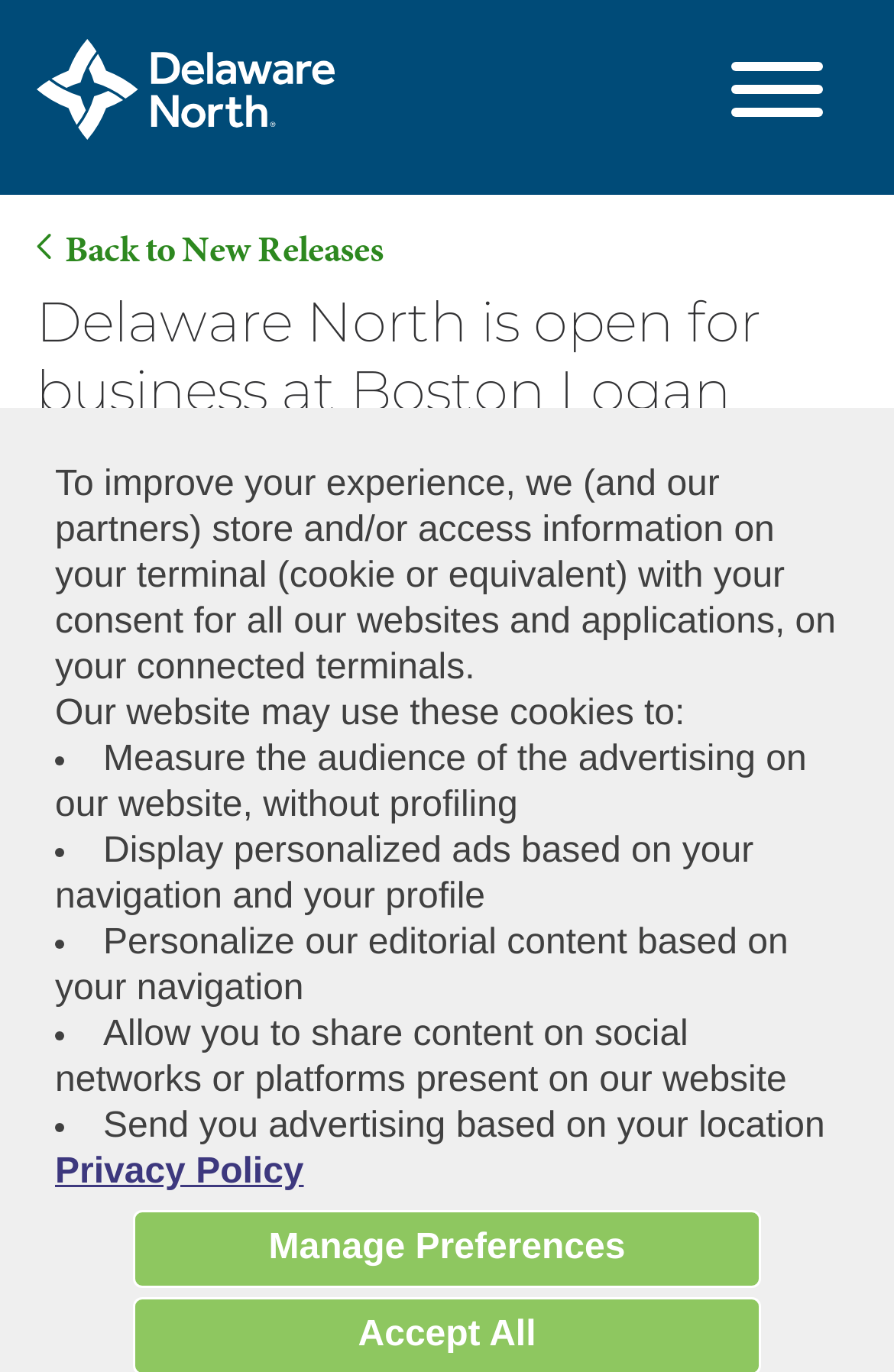Respond with a single word or phrase:
What is the date of the news release?

December 3, 2018